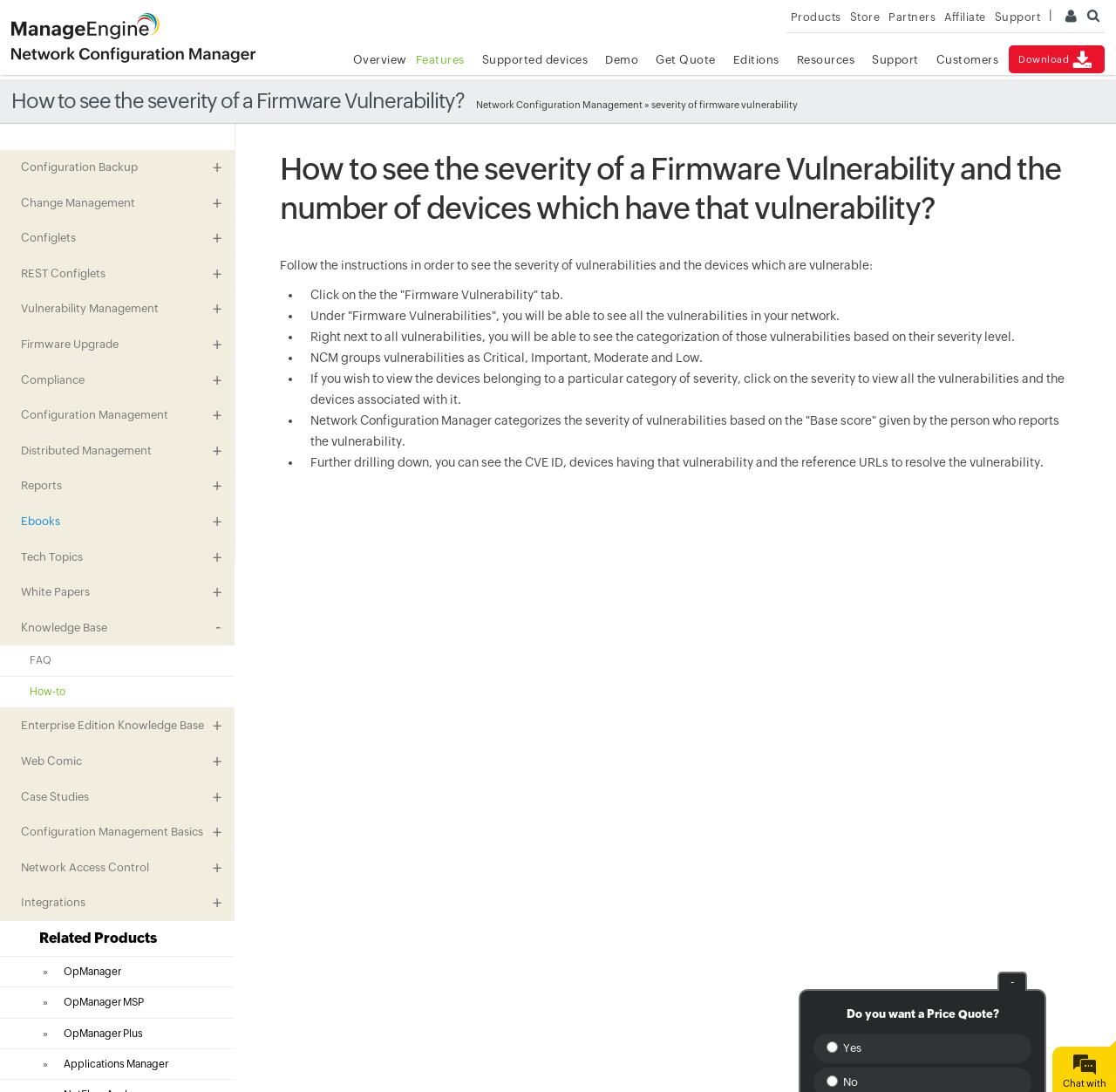Refer to the image and provide an in-depth answer to the question:
What is the name of the company mentioned on the webpage?

The company name is mentioned in the link 'ManageEngine - Enterprise IT Management' at the top left corner of the webpage, and also in the image with the same description.